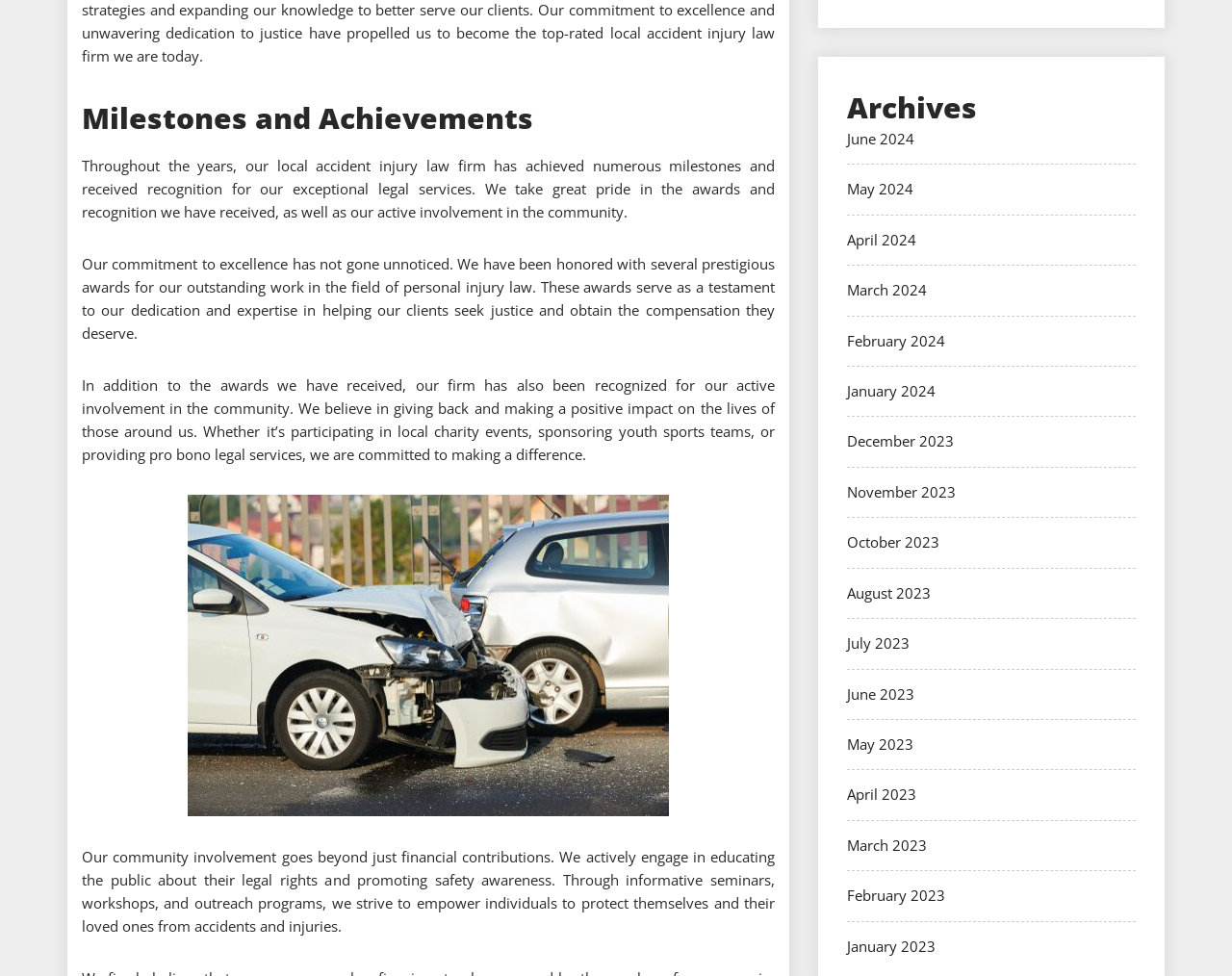Observe the image and answer the following question in detail: What is the purpose of the awards received by the firm?

The text 'These awards serve as a testament to our dedication and expertise in helping our clients seek justice and obtain the compensation they deserve.' indicates that the awards received by the firm are a testament to their dedication and expertise in their work.